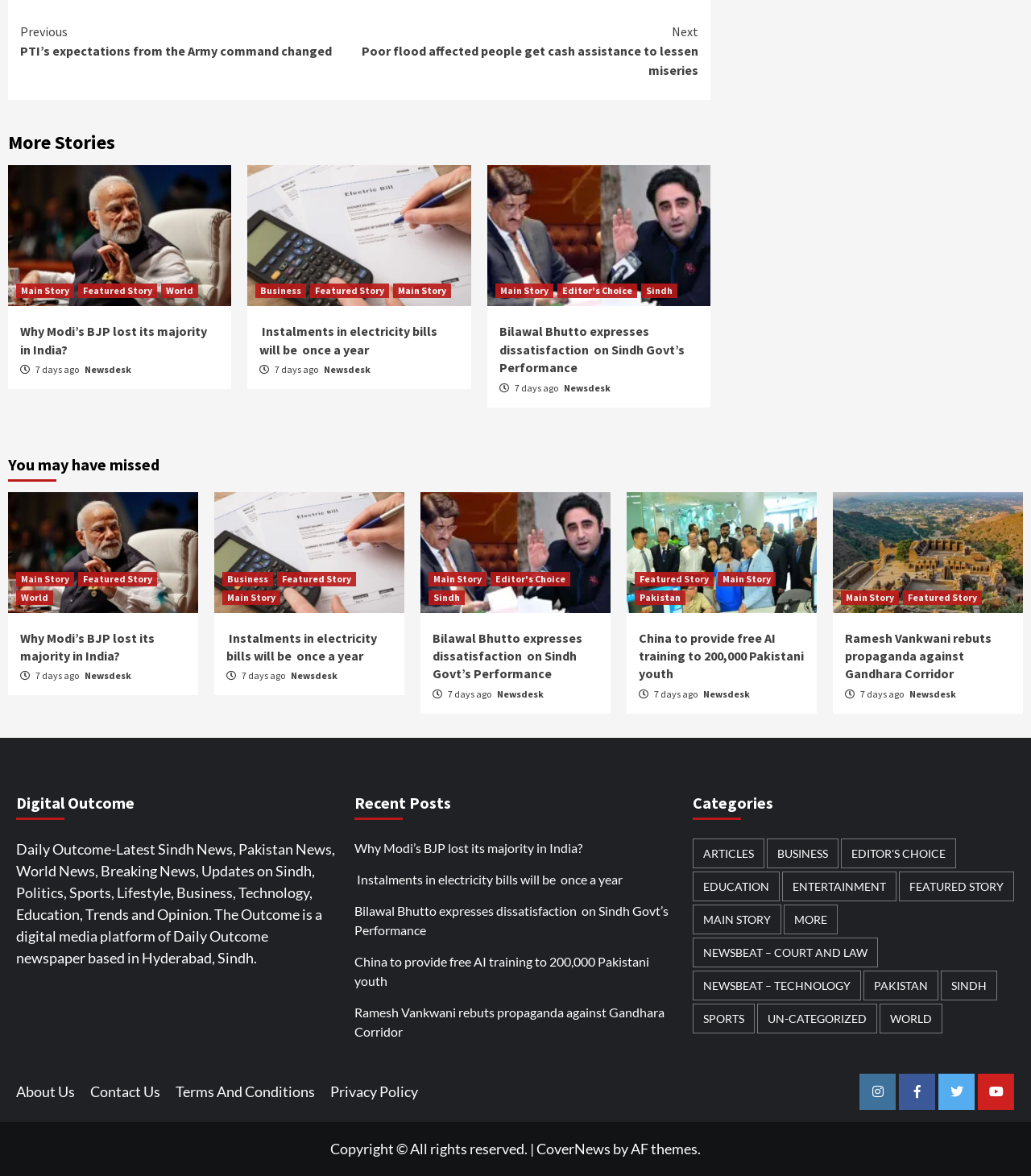Bounding box coordinates are specified in the format (top-left x, top-left y, bottom-right x, bottom-right y). All values are floating point numbers bounded between 0 and 1. Please provide the bounding box coordinate of the region this sentence describes: Newsdesk

[0.282, 0.569, 0.327, 0.58]